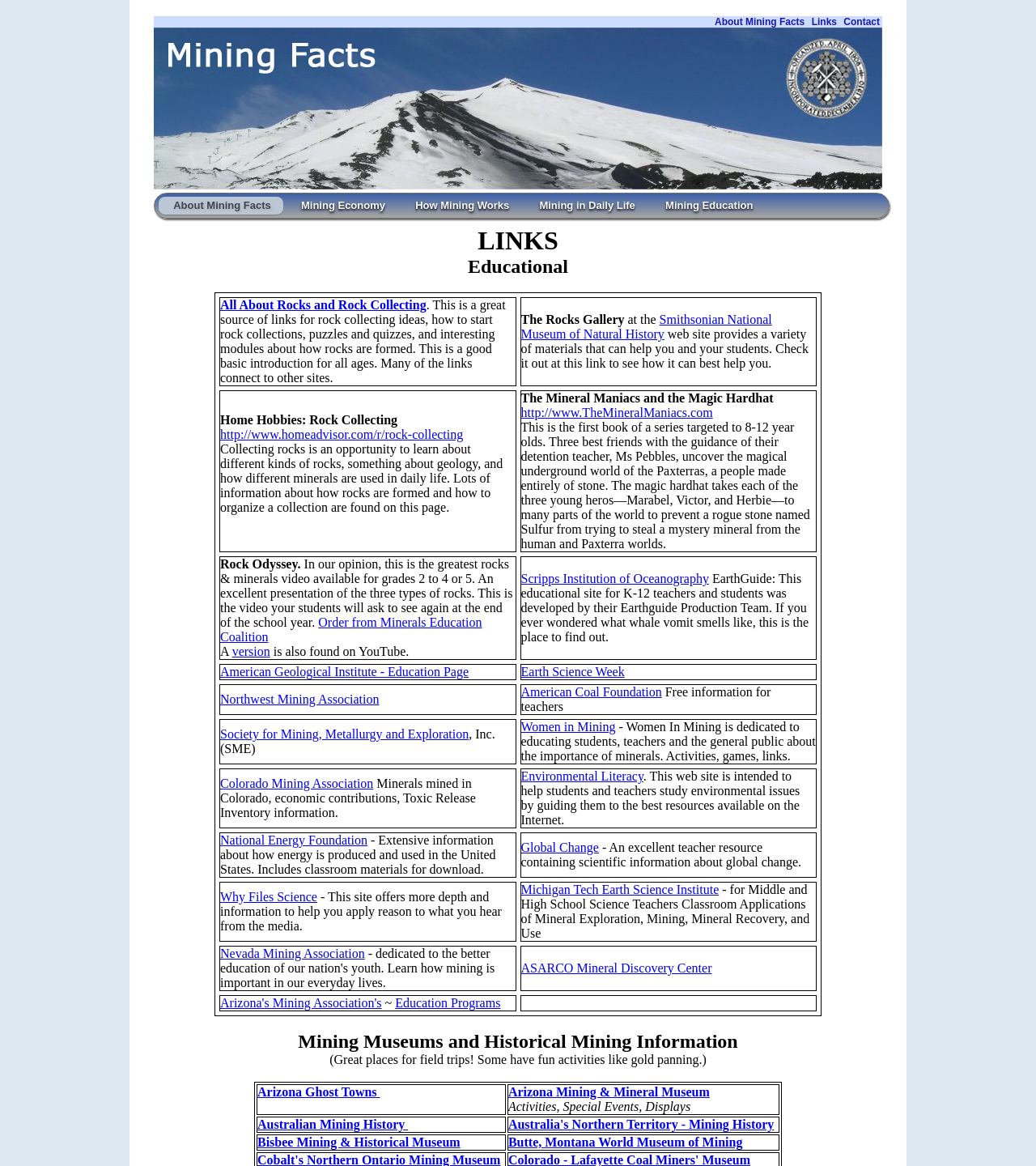Kindly provide the bounding box coordinates of the section you need to click on to fulfill the given instruction: "Visit 'Smithsonian National Museum of Natural History'".

[0.503, 0.268, 0.745, 0.292]